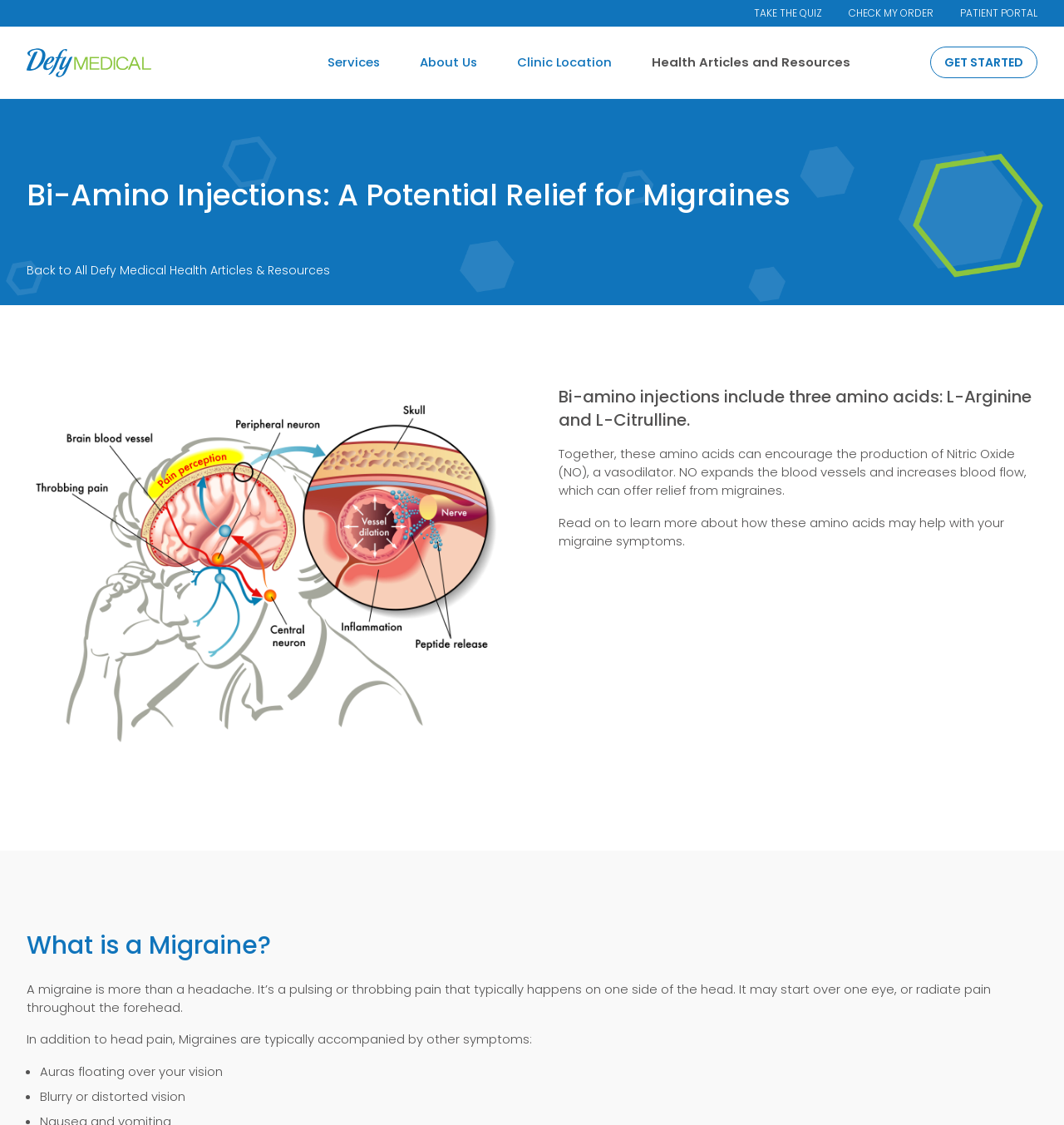Respond with a single word or short phrase to the following question: 
What is a common symptom of migraines?

Auras